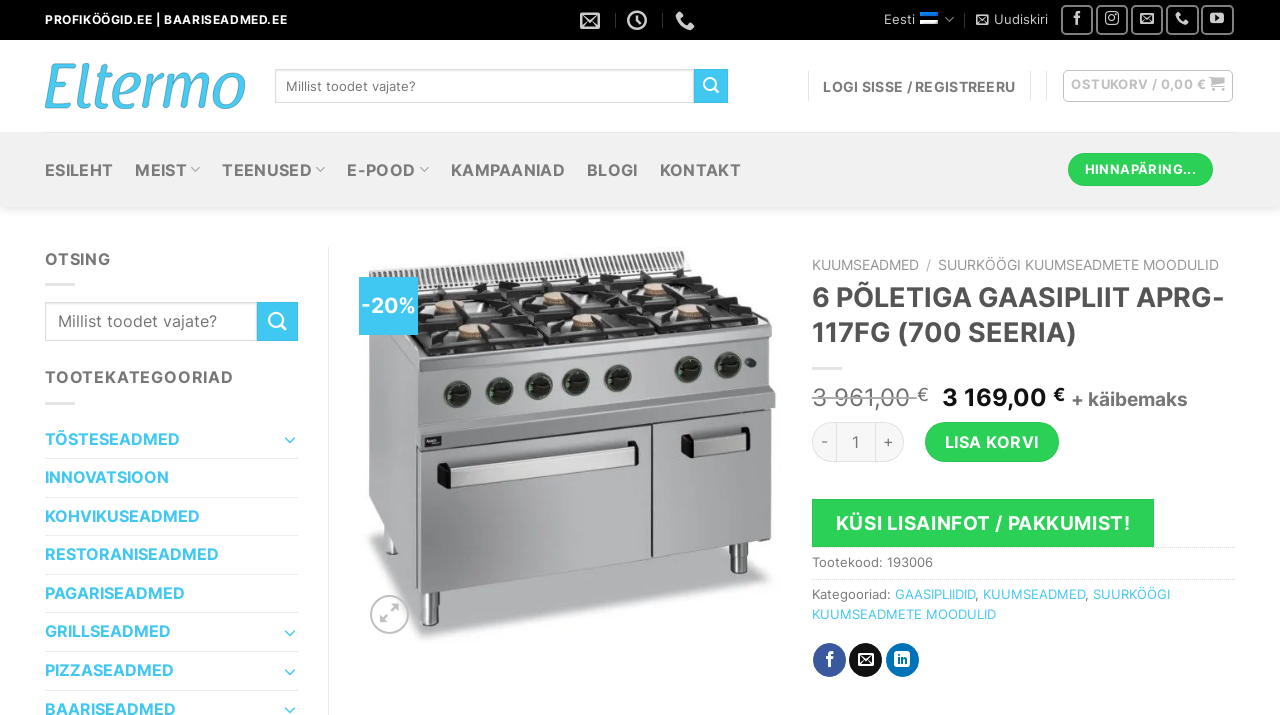Given the element description "Küsi lisainfot / pakkumist!" in the screenshot, predict the bounding box coordinates of that UI element.

[0.634, 0.698, 0.902, 0.765]